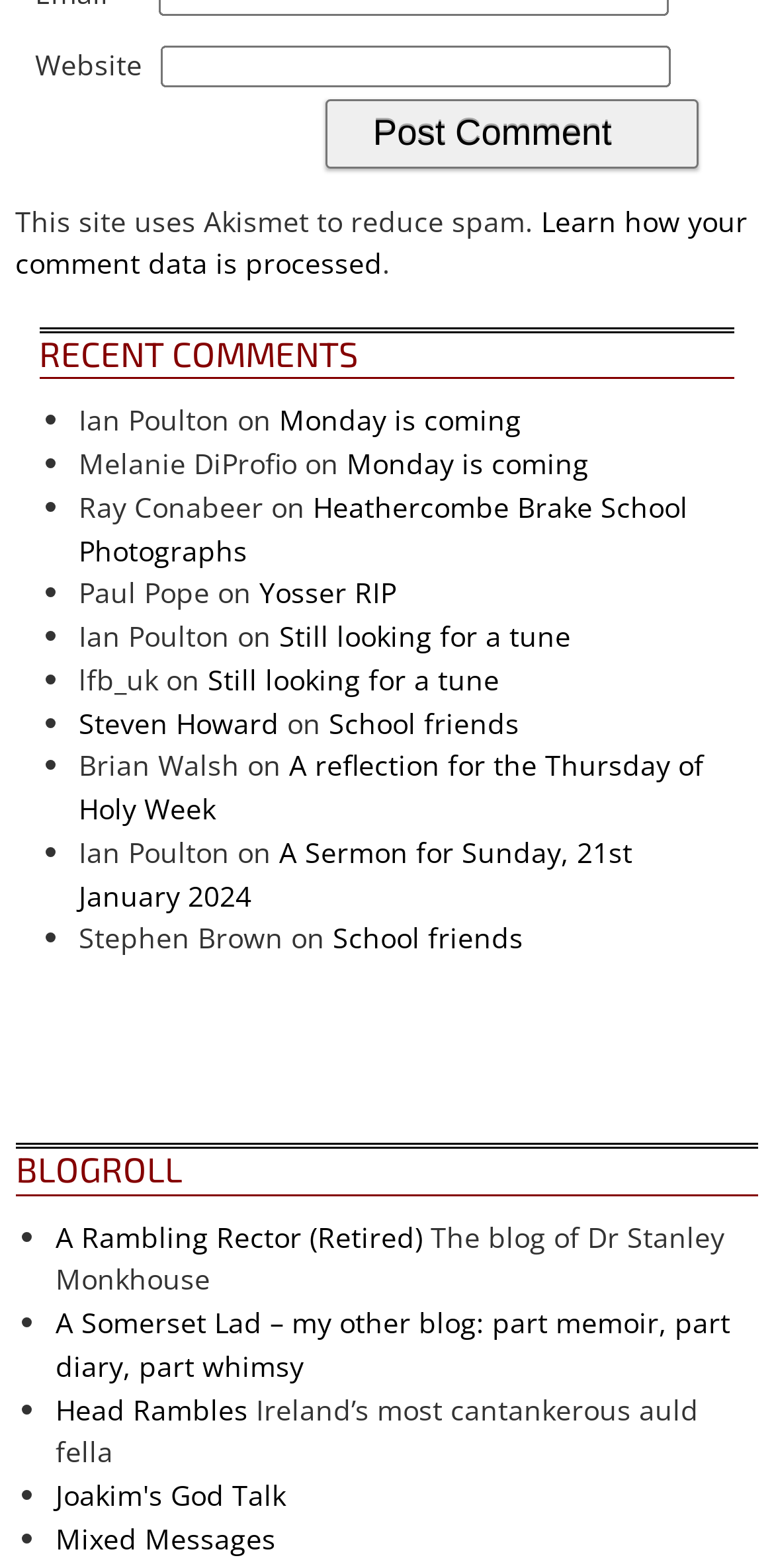Locate the bounding box coordinates of the region to be clicked to comply with the following instruction: "read Heathercombe Brake School Photographs". The coordinates must be four float numbers between 0 and 1, in the form [left, top, right, bottom].

[0.101, 0.311, 0.889, 0.363]